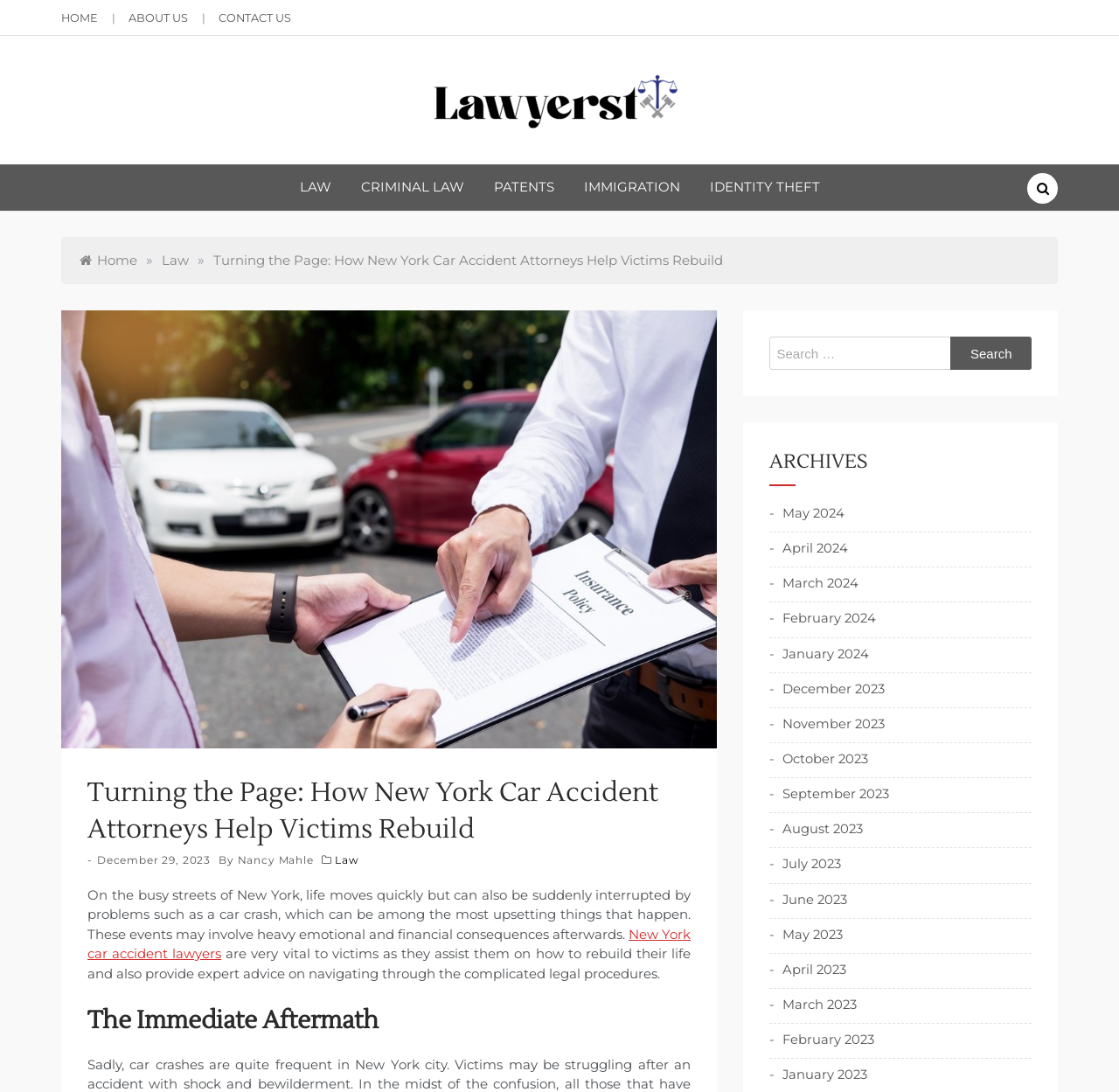What is the purpose of the search bar?
Carefully analyze the image and provide a thorough answer to the question.

The search bar is located in the top-right corner of the webpage, and it has a placeholder text 'Search for:'. This suggests that the purpose of the search bar is to allow users to search for specific content within the website.